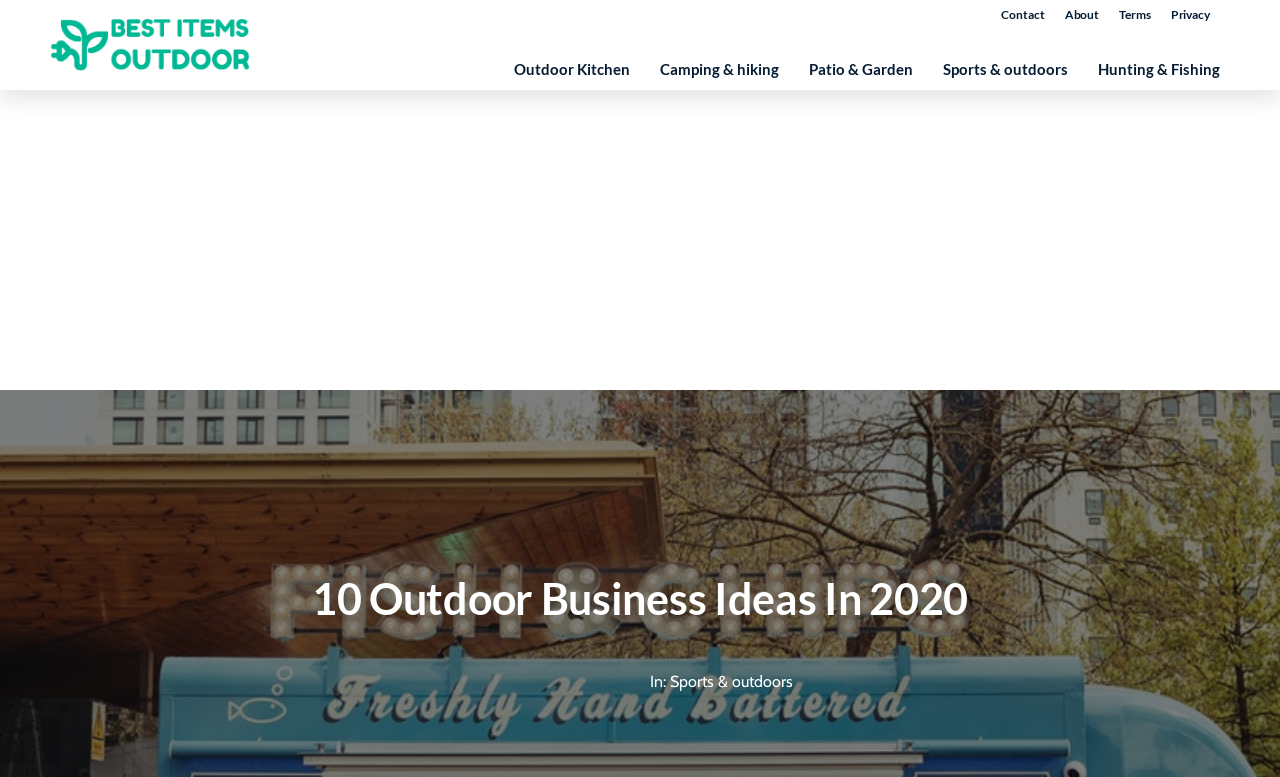Please identify the bounding box coordinates of the clickable area that will fulfill the following instruction: "go to Contact page". The coordinates should be in the format of four float numbers between 0 and 1, i.e., [left, top, right, bottom].

[0.775, 0.002, 0.824, 0.037]